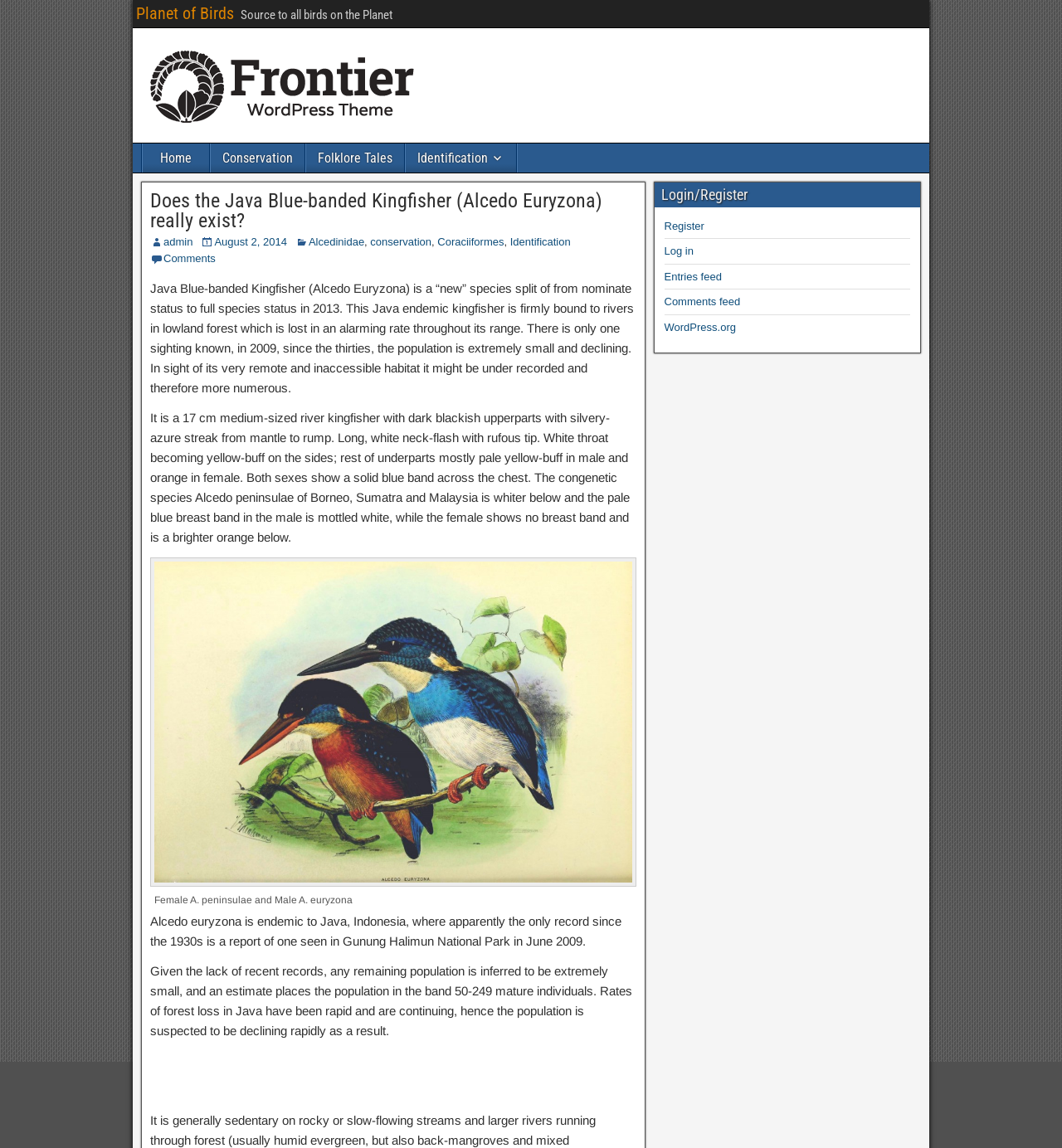Identify the bounding box coordinates of the clickable region necessary to fulfill the following instruction: "Toggle the menu". The bounding box coordinates should be four float numbers between 0 and 1, i.e., [left, top, right, bottom].

None